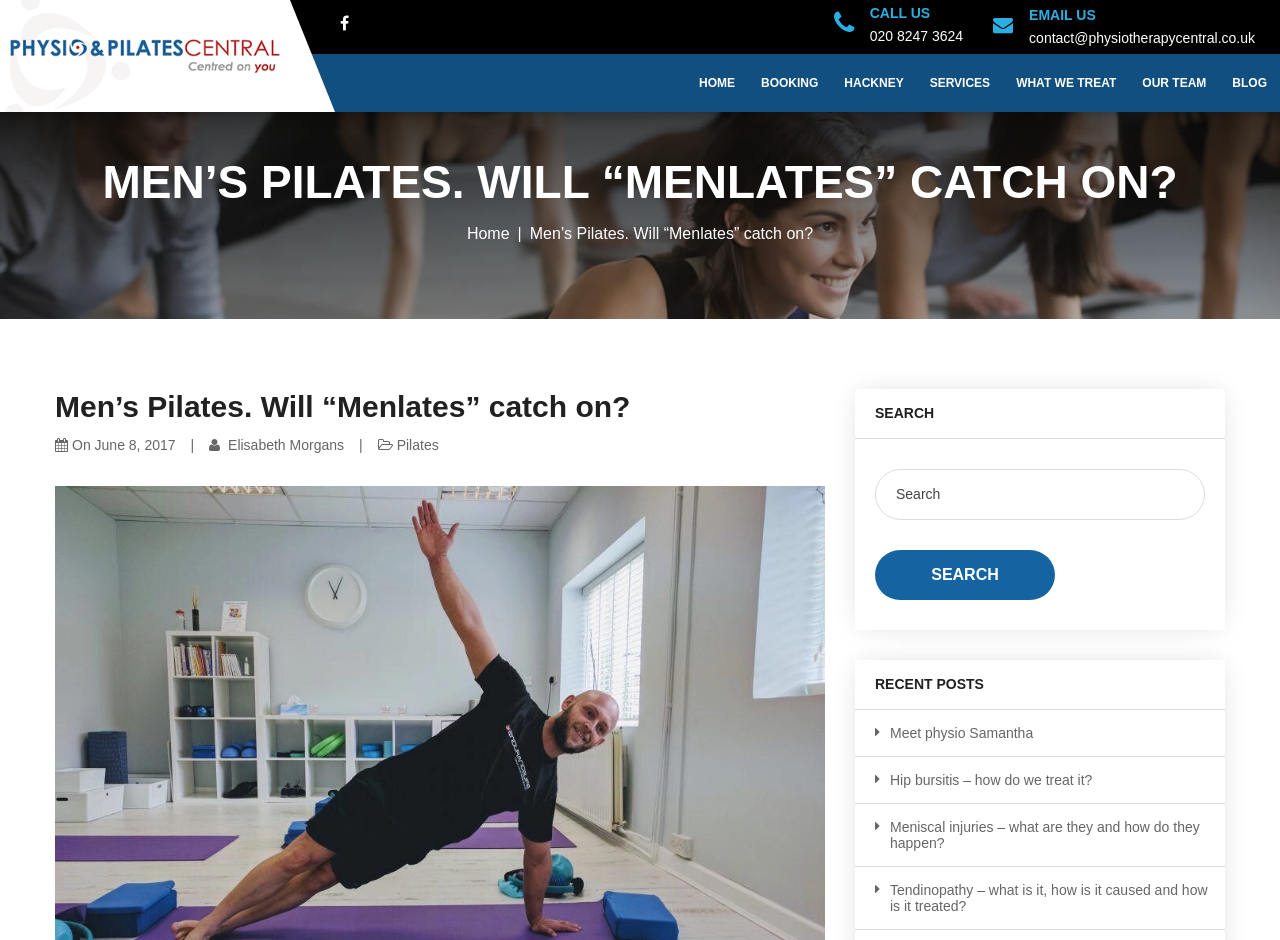Kindly respond to the following question with a single word or a brief phrase: 
What is the phone number to call?

020 8247 3624